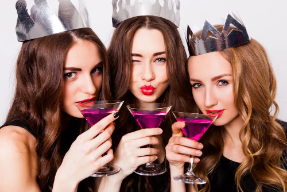Give a one-word or one-phrase response to the question:
How many women are in the image?

Three